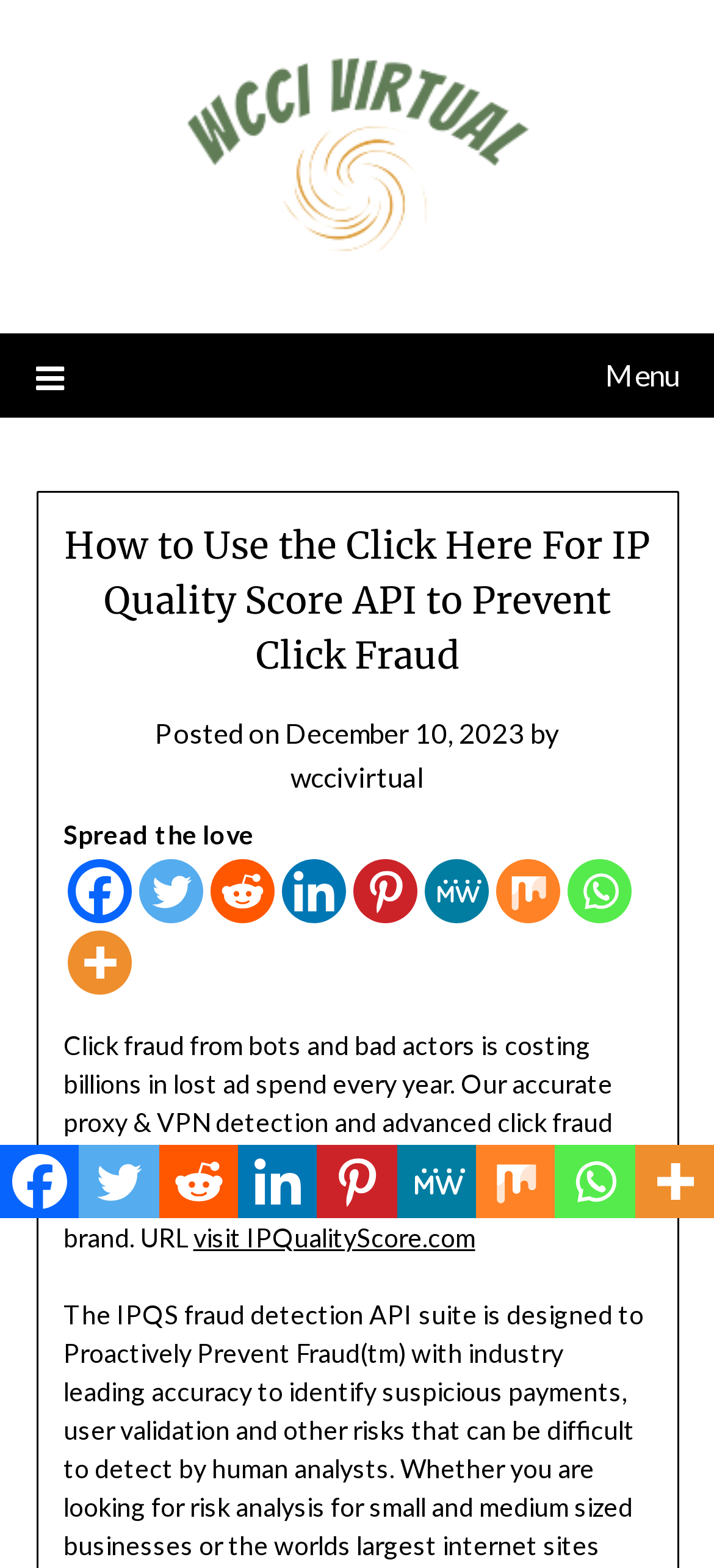Determine the bounding box coordinates for the area you should click to complete the following instruction: "Get more information about Molly B Dance".

None